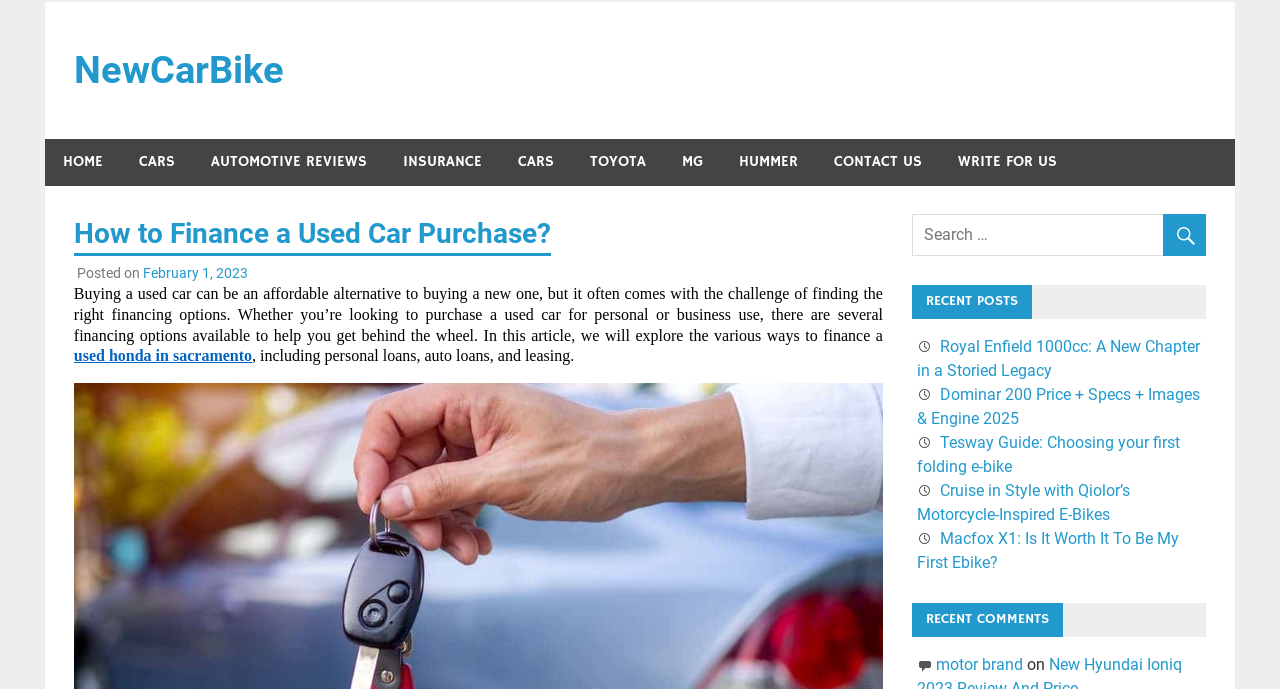Can you provide the bounding box coordinates for the element that should be clicked to implement the instruction: "Click on the 'CONTACT US' link"?

[0.638, 0.202, 0.734, 0.269]